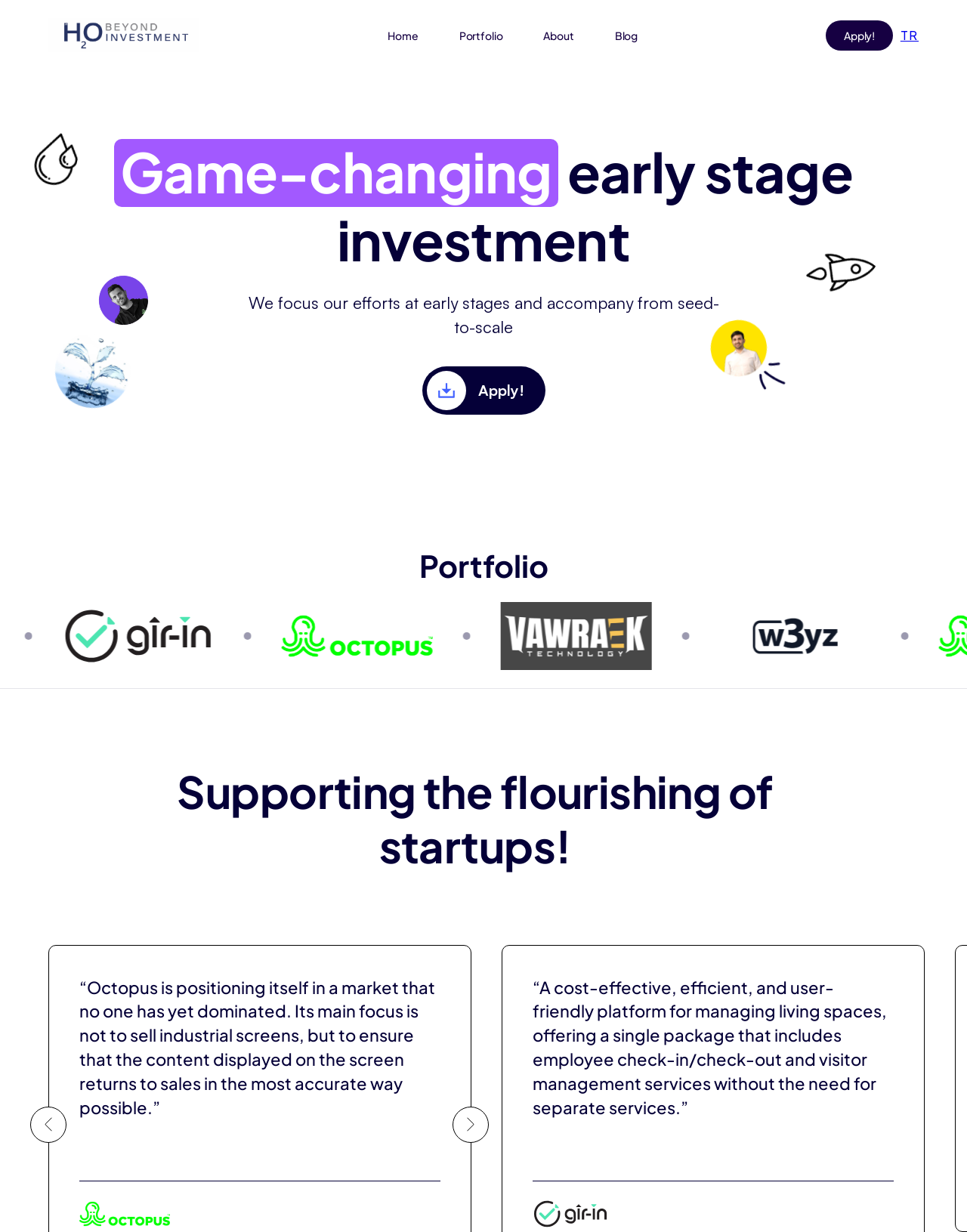What is the topic of the quote on the webpage?
Look at the webpage screenshot and answer the question with a detailed explanation.

The quote on the webpage is about Octopus, a startup that is positioning itself in a market that no one has yet dominated, and its focus is not to sell industrial screens but to ensure that the content displayed on the screen returns to sales in the most accurate way possible.